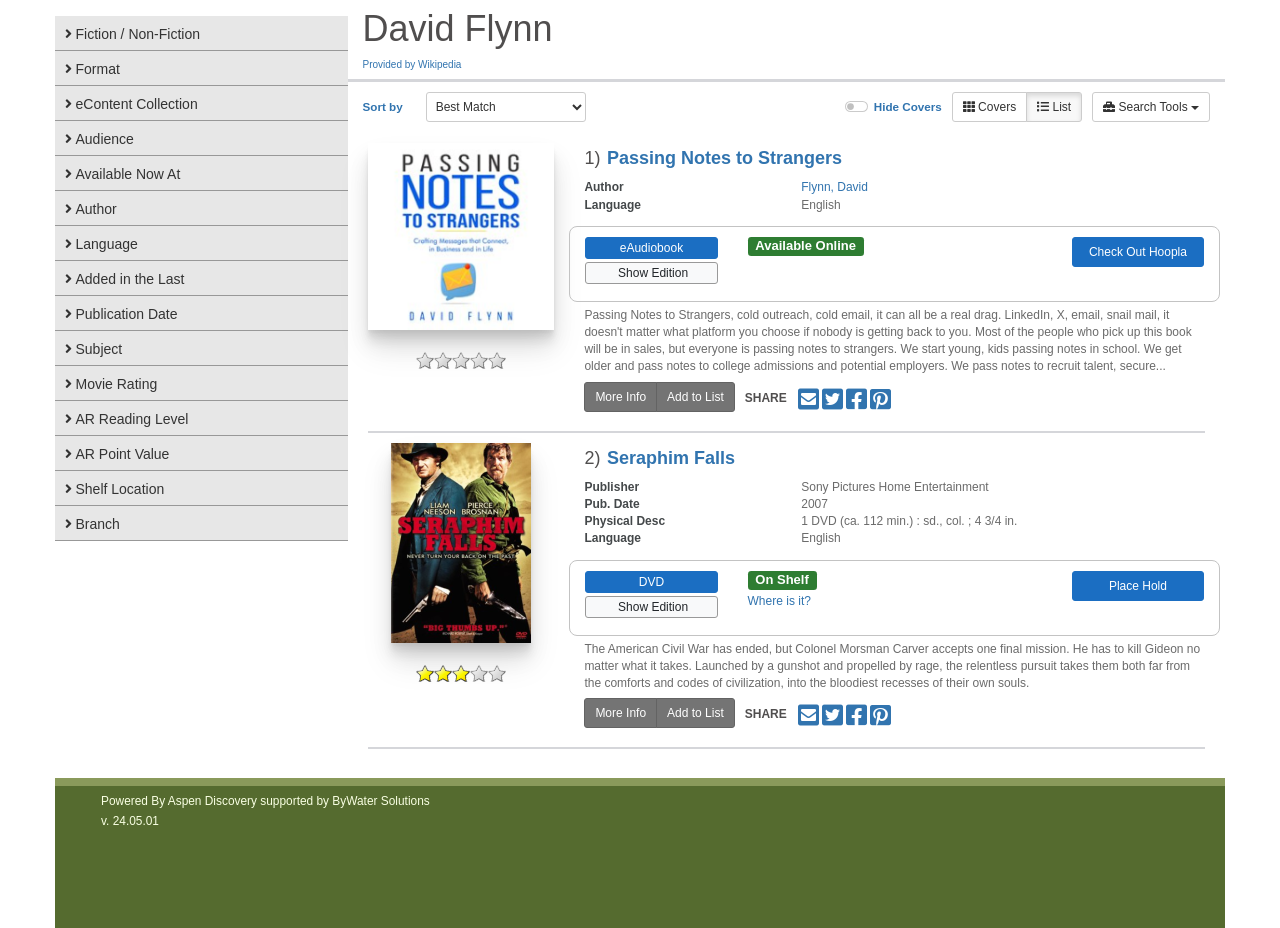Using the element description Branch, predict the bounding box coordinates for the UI element. Provide the coordinates in (top-left x, top-left y, bottom-right x, bottom-right y) format with values ranging from 0 to 1.

[0.043, 0.546, 0.271, 0.583]